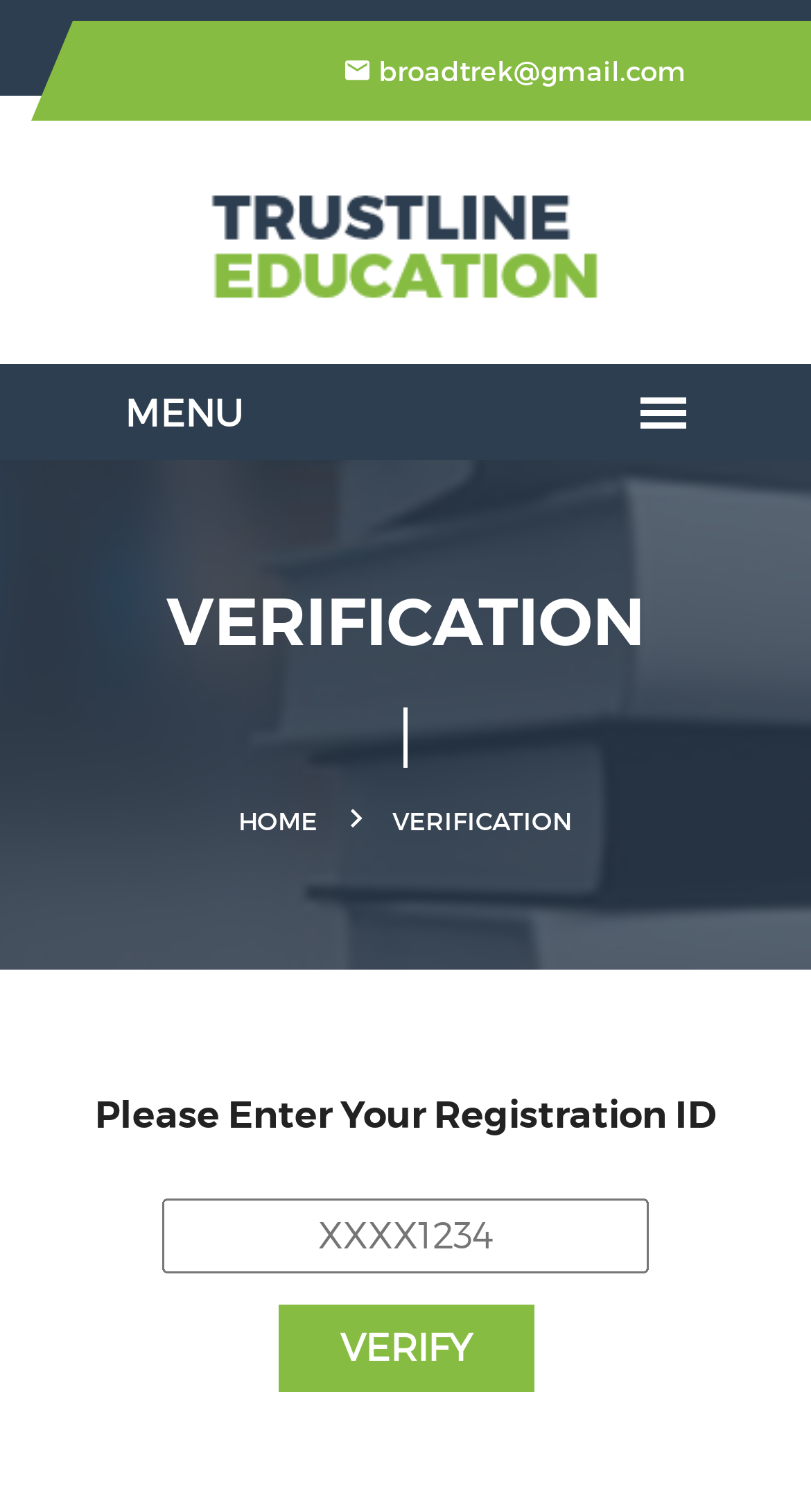Determine the bounding box for the described UI element: "alt="TRUSTLINE EDUCATION"".

[0.254, 0.127, 0.746, 0.201]